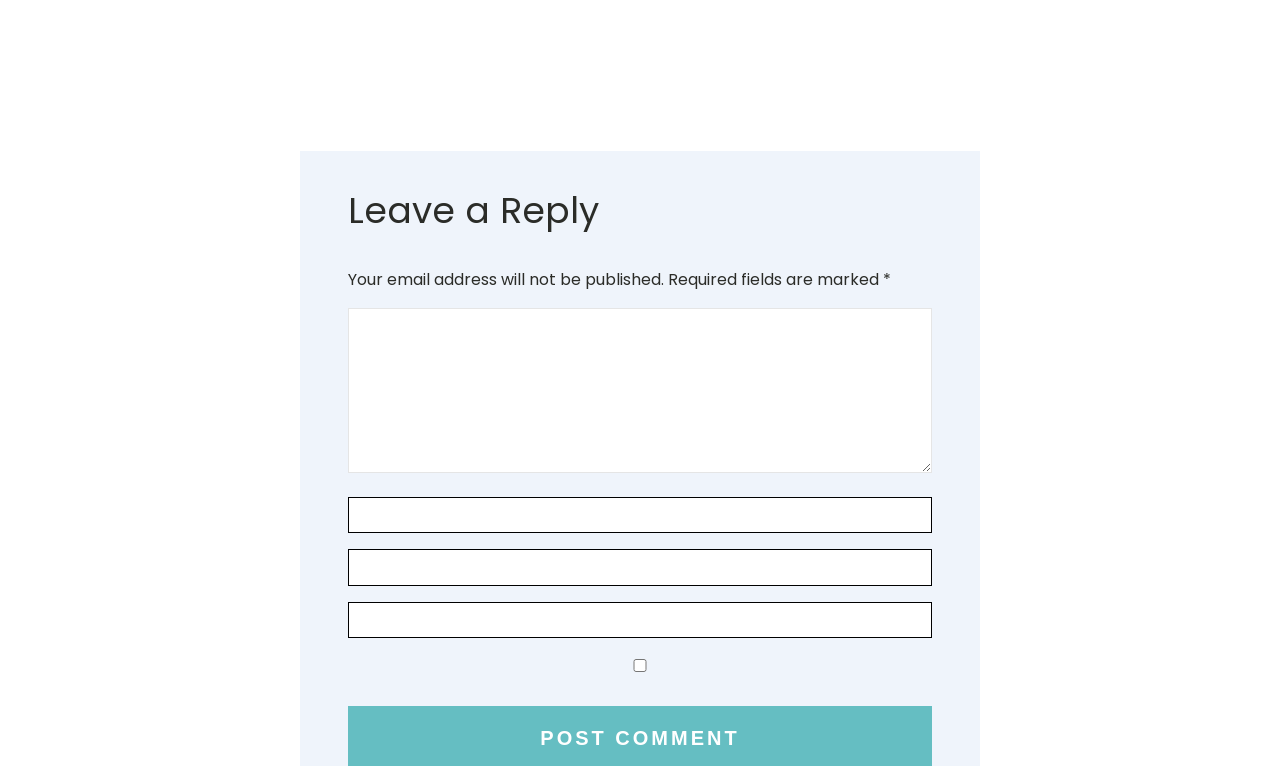Please provide the bounding box coordinates in the format (top-left x, top-left y, bottom-right x, bottom-right y). Remember, all values are floating point numbers between 0 and 1. What is the bounding box coordinate of the region described as: name="wp-comment-cookies-consent" value="yes"

[0.272, 0.86, 0.728, 0.877]